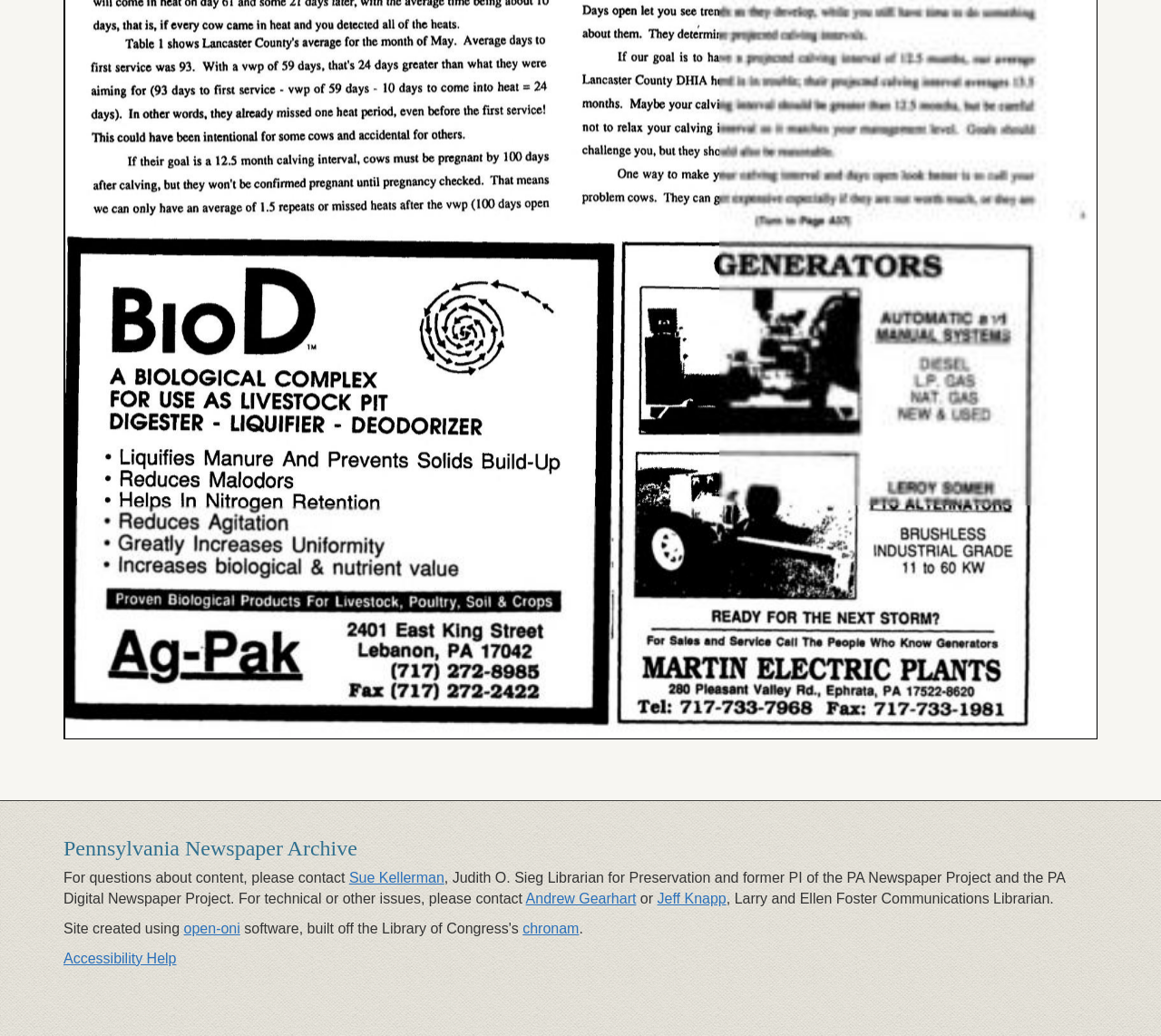Who is the Librarian for Preservation?
From the details in the image, answer the question comprehensively.

The webpage mentions 'Judith O. Sieg Librarian for Preservation and former PI of the PA Newspaper Project and the PA Digital Newspaper Project' in the contact information section, which indicates that Sue Kellerman holds this position.